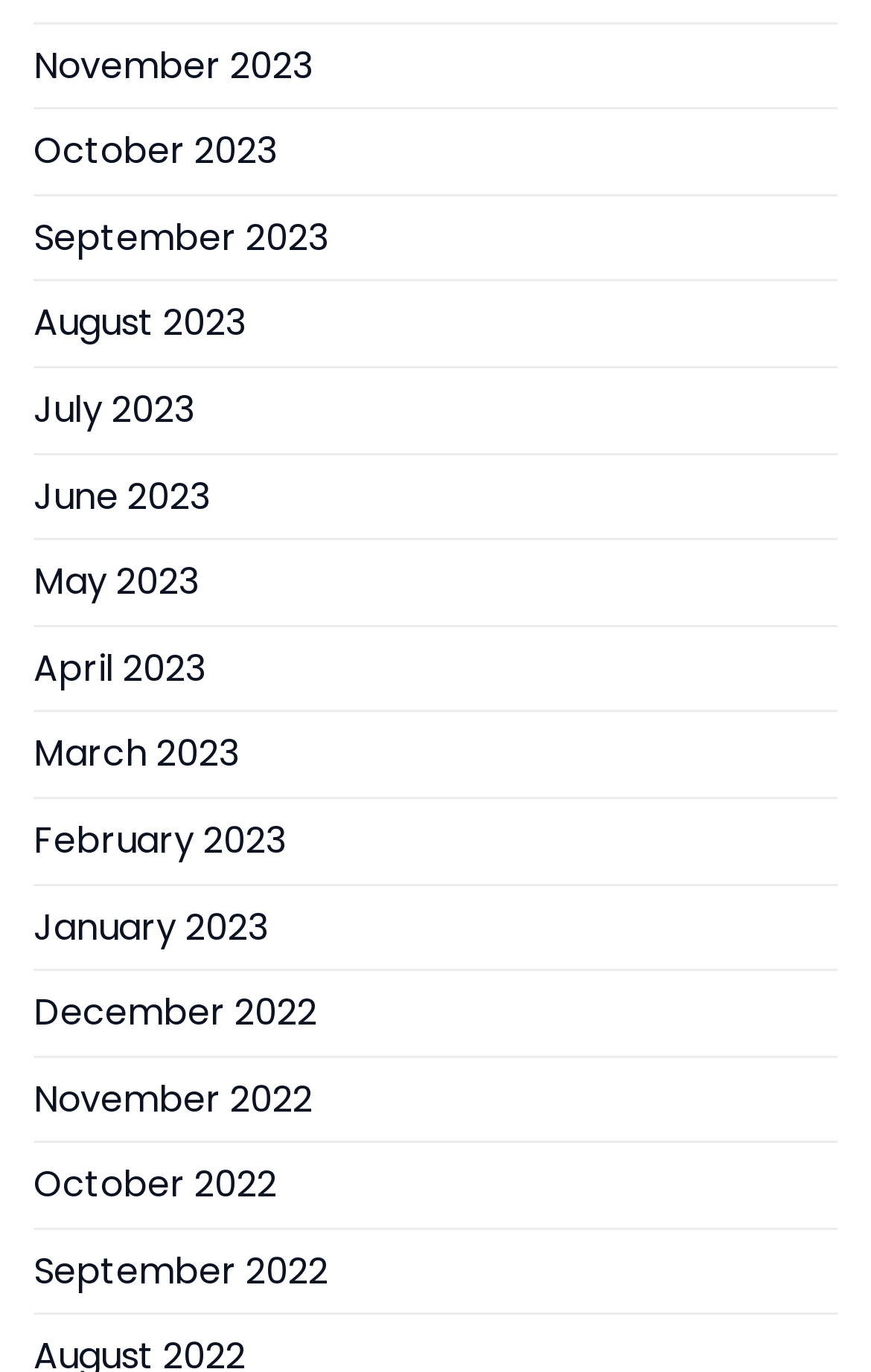Use a single word or phrase to answer the question:
How many months are listed?

12